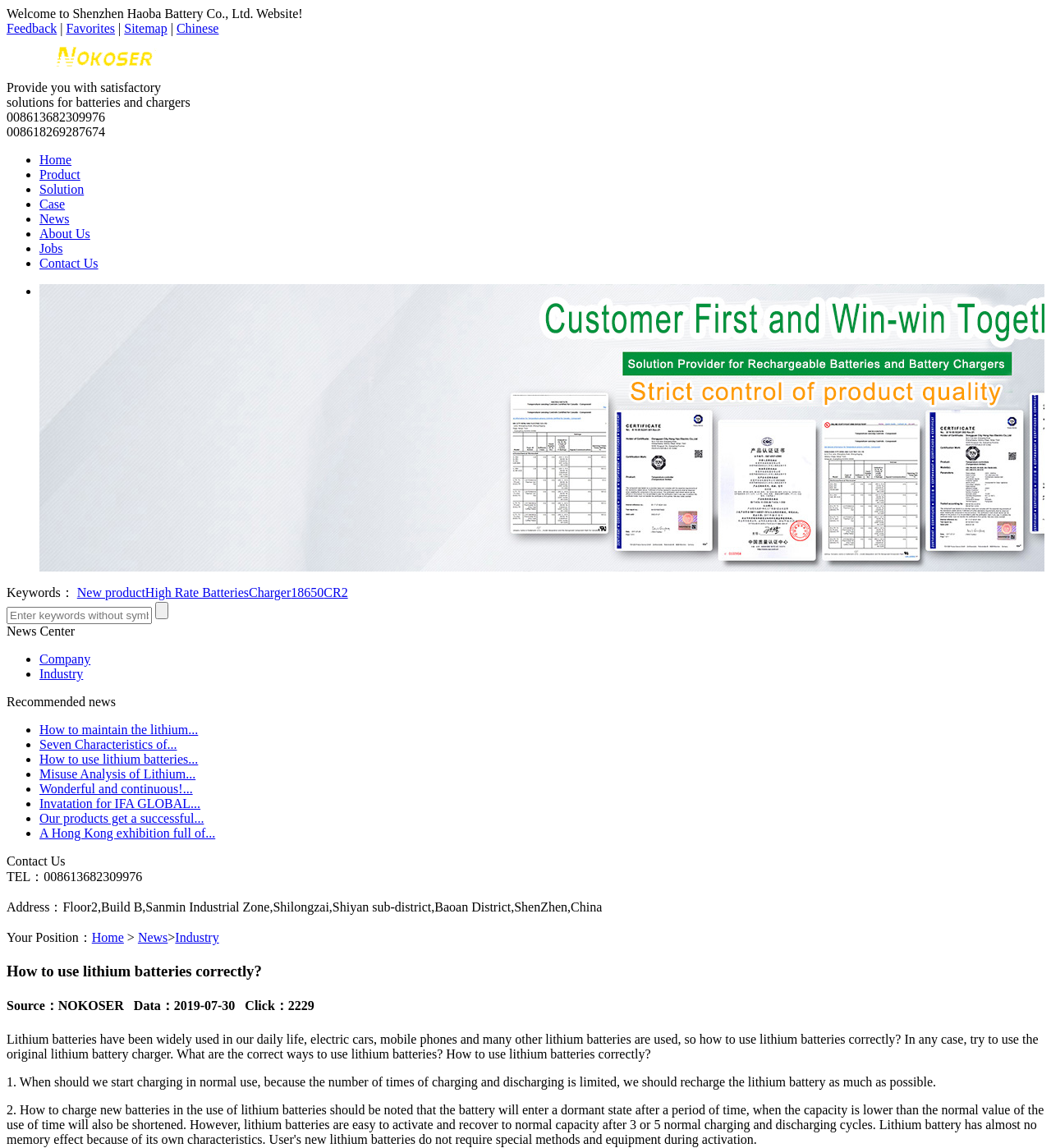Determine the bounding box coordinates of the clickable element to achieve the following action: 'Click on the Feedback link'. Provide the coordinates as four float values between 0 and 1, formatted as [left, top, right, bottom].

[0.006, 0.019, 0.054, 0.031]